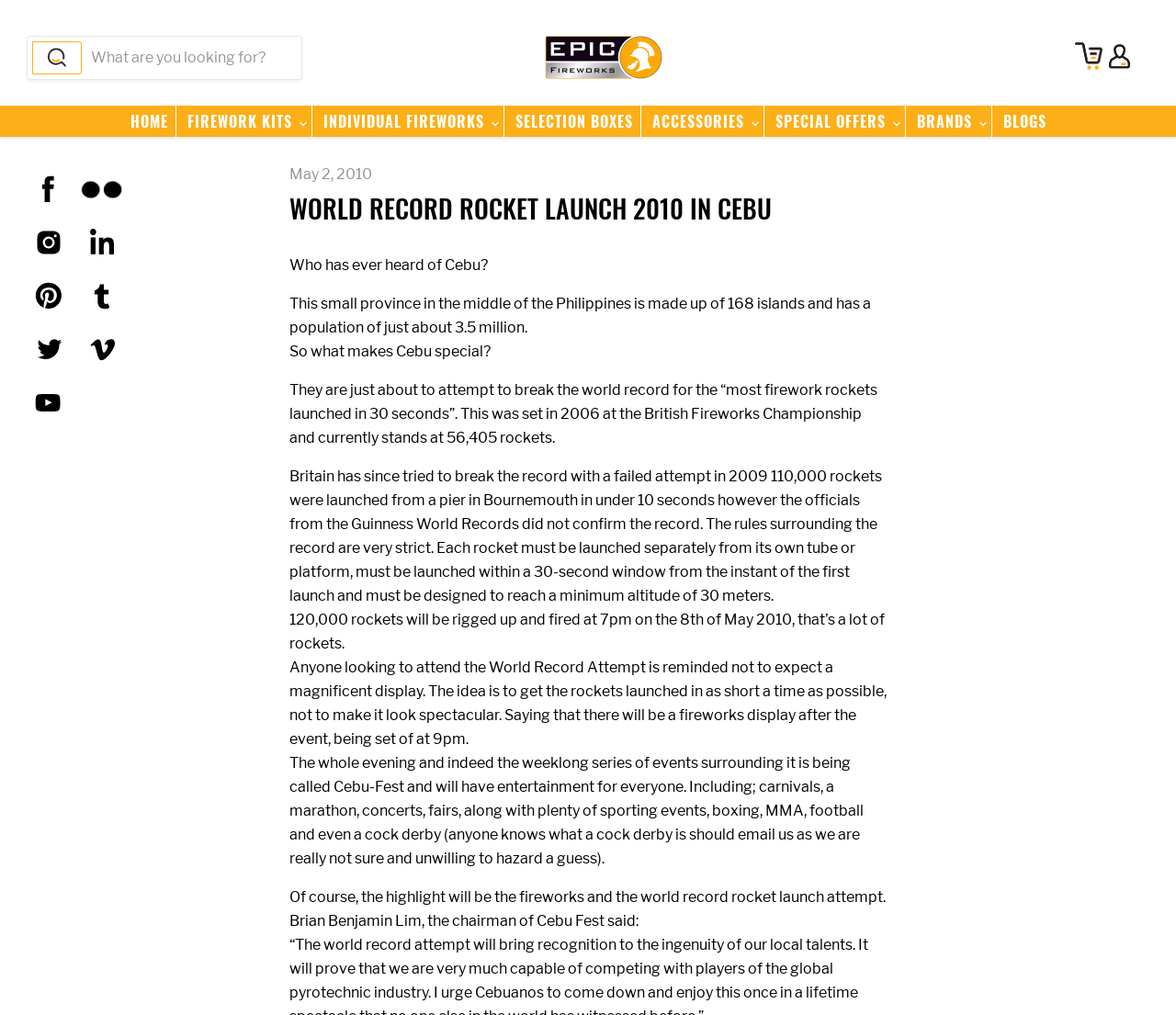What is the minimum altitude required for the rockets?
Please provide a detailed and thorough answer to the question.

According to the webpage, the rules surrounding the record are very strict, and each rocket must be designed to reach a minimum altitude of 30 meters.